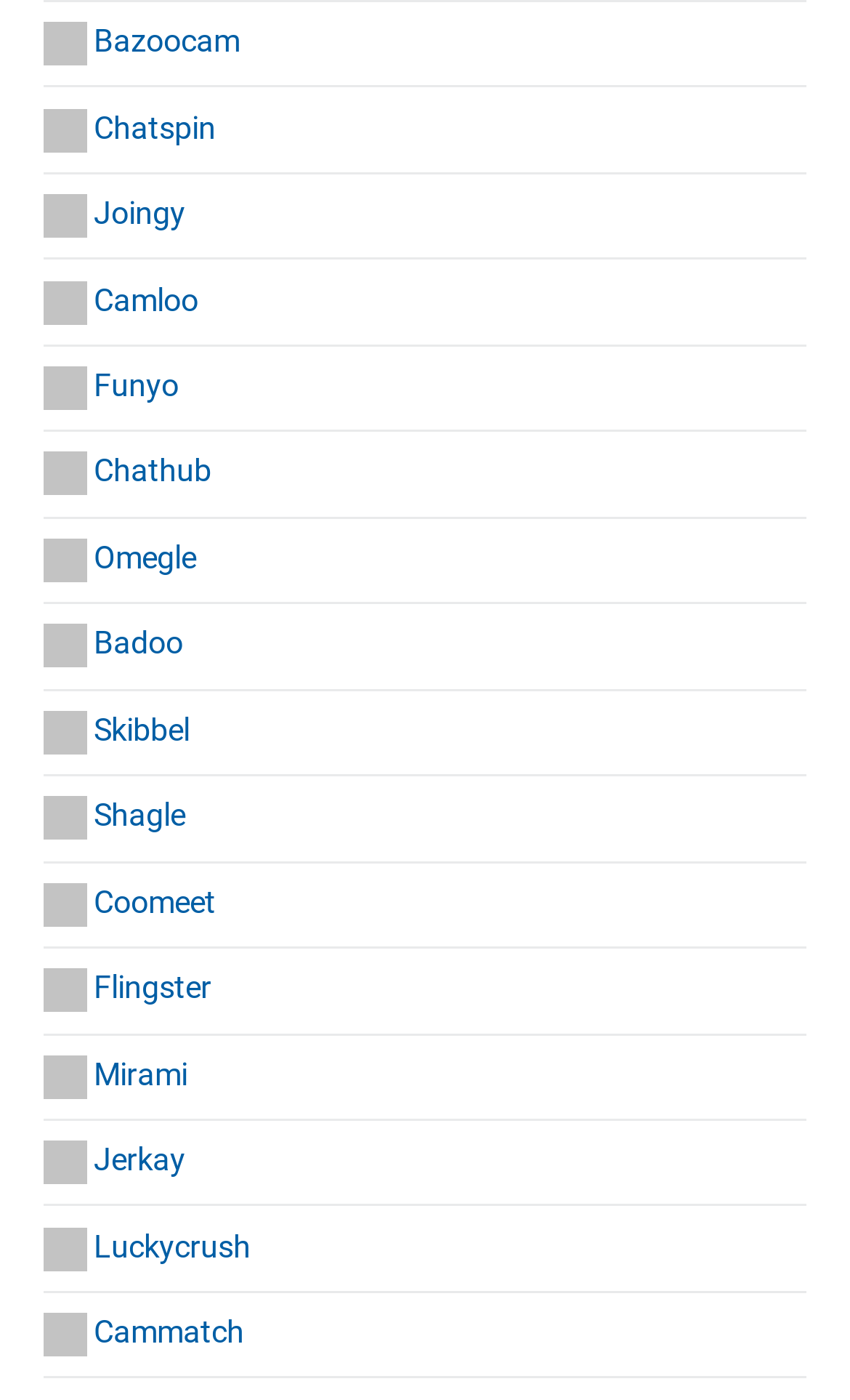Can you provide the bounding box coordinates for the element that should be clicked to implement the instruction: "Visit Chathub"?

[0.11, 0.324, 0.249, 0.349]